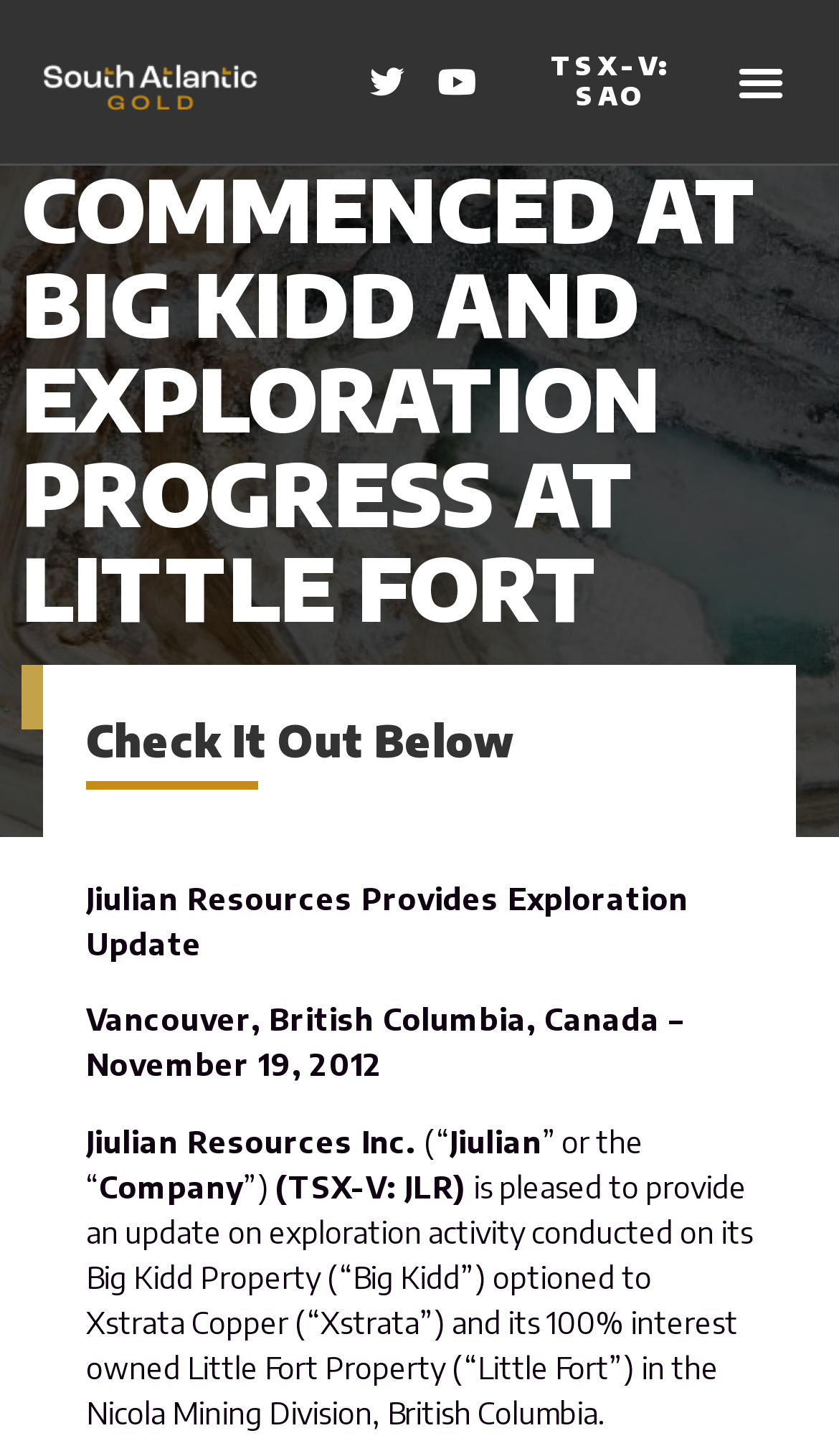What is the date of the exploration update?
Based on the visual information, provide a detailed and comprehensive answer.

I found the answer by looking at the link element with the text 'NOVEMBER 19, 2012' and noticing that it is a date format, which suggests that it is the date of the exploration update.